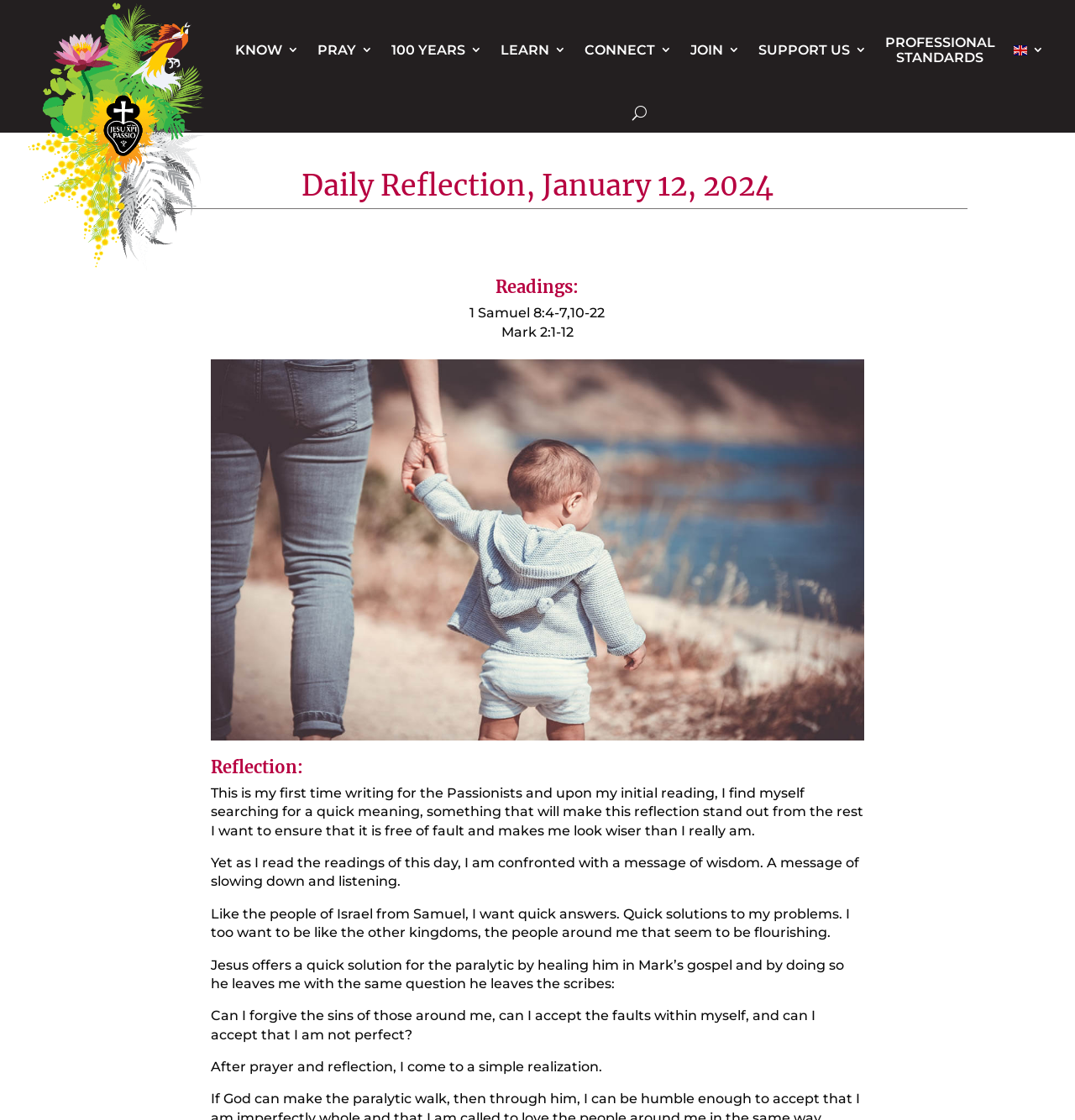Identify the bounding box coordinates for the region of the element that should be clicked to carry out the instruction: "Click the 'U' button". The bounding box coordinates should be four float numbers between 0 and 1, i.e., [left, top, right, bottom].

[0.588, 0.088, 0.601, 0.114]